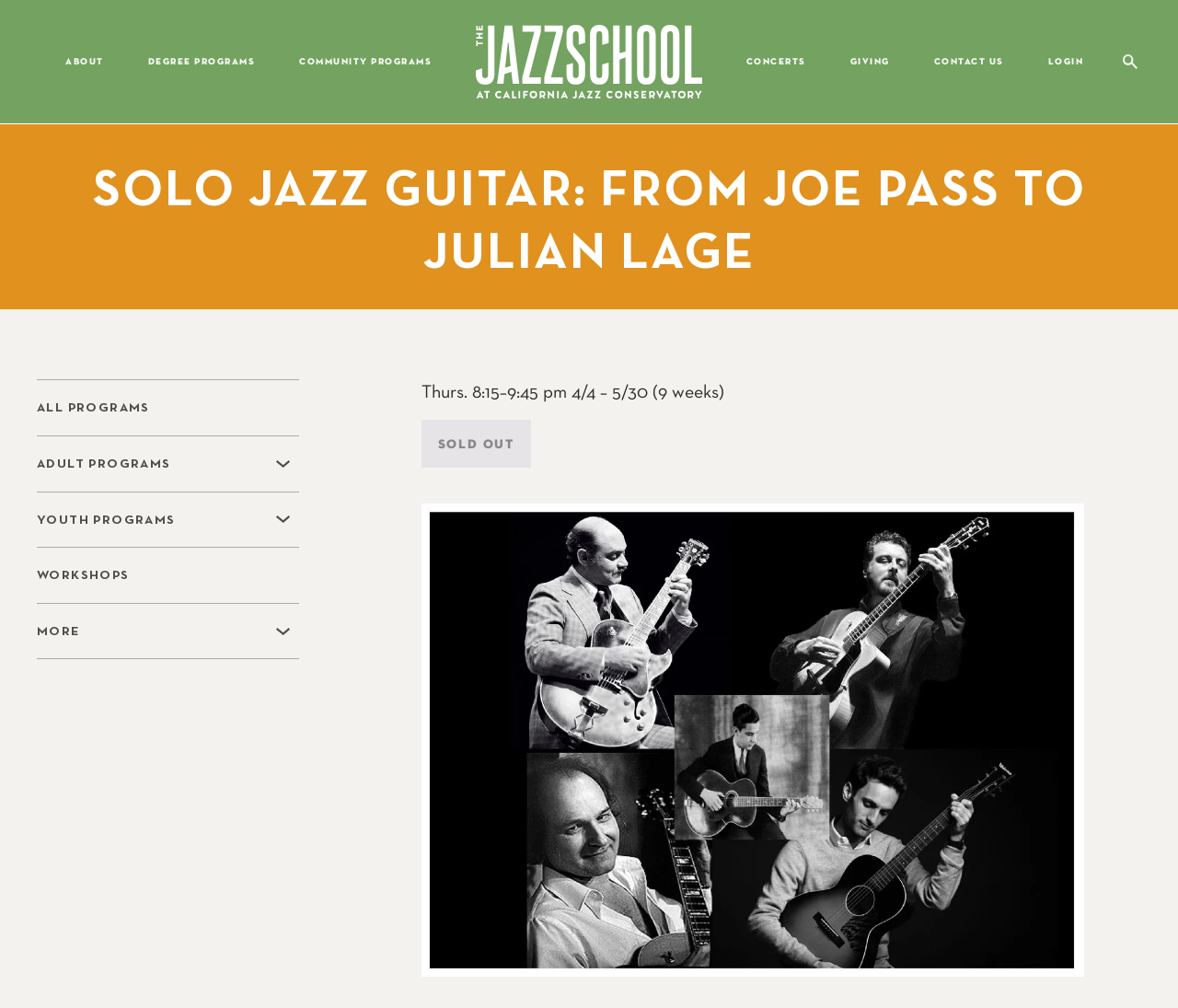Please locate the clickable area by providing the bounding box coordinates to follow this instruction: "Explore concerts".

[0.615, 0.0, 0.703, 0.122]